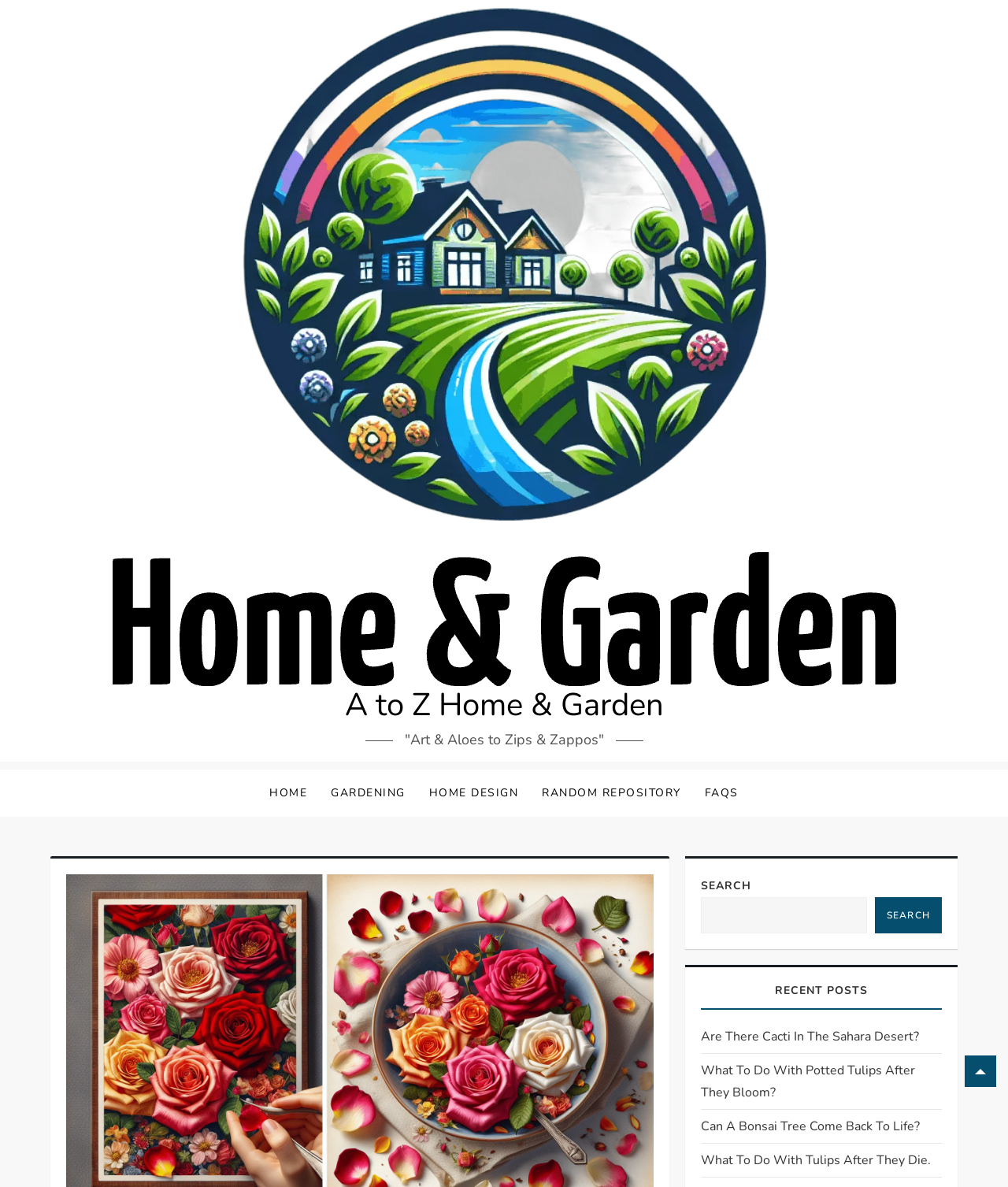Summarize the webpage with intricate details.

The webpage is titled "Are Roses Edible?" and is part of the "A to Z Home & Garden" website. At the top left corner, there is a logo image and a link to the website's homepage. Below the logo, there is a tagline "Art & Aloes to Zips & Zappos". 

The main navigation menu is located at the top center of the page, featuring links to "HOME", "GARDENING", "HOME DESIGN", "RANDOM REPOSITORY", and "FAQS". To the right of the navigation menu, there is a search bar with a search button and a label "SEARCH". 

Below the navigation menu, there is a section titled "RECENT POSTS" that lists four recent articles, including "Are There Cacti In The Sahara Desert?", "What To Do With Potted Tulips After They Bloom?", "Can A Bonsai Tree Come Back To Life?", and "What To Do With Tulips After They Die.". 

At the bottom right corner of the page, there is a "to-top" link that allows users to scroll back to the top of the page.